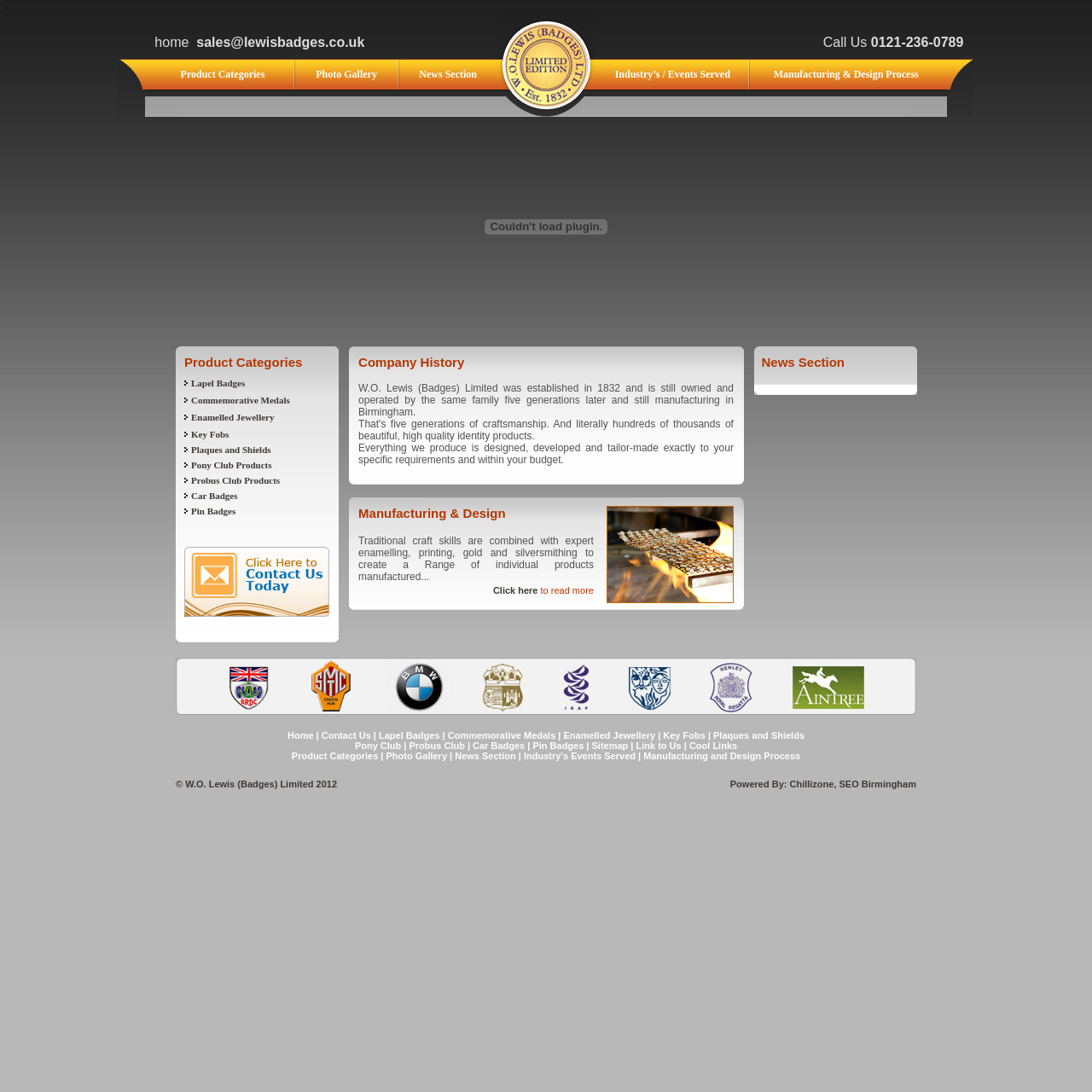Please indicate the bounding box coordinates for the clickable area to complete the following task: "Call the phone number". The coordinates should be specified as four float numbers between 0 and 1, i.e., [left, top, right, bottom].

[0.546, 0.032, 0.882, 0.046]